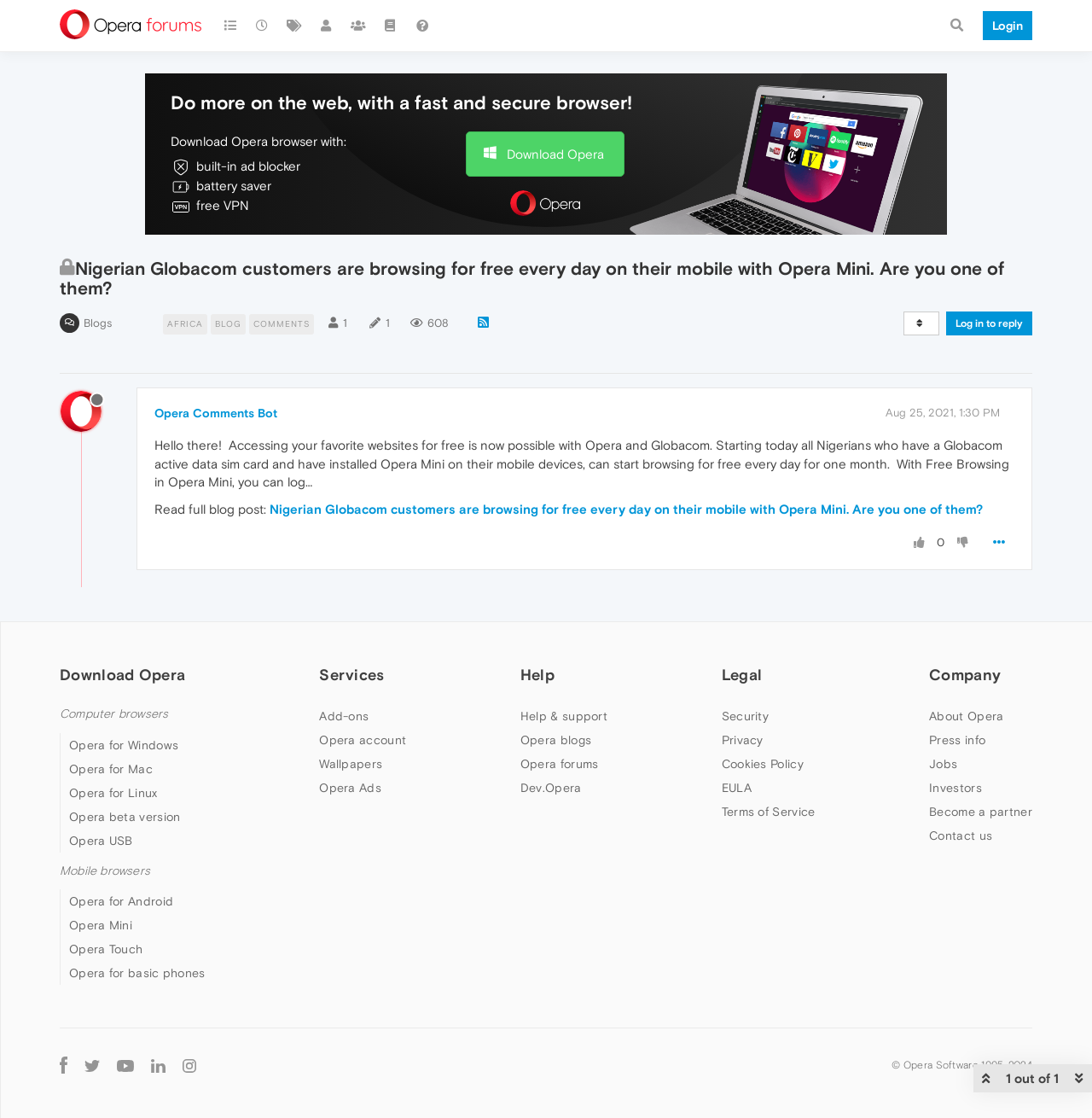Identify the bounding box coordinates of the element that should be clicked to fulfill this task: "Click the 'Login' button". The coordinates should be provided as four float numbers between 0 and 1, i.e., [left, top, right, bottom].

[0.892, 0.0, 0.945, 0.046]